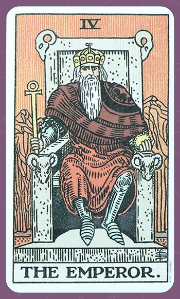Respond with a single word or phrase for the following question: 
What is the significance of the ram heads on the throne?

Connection to Mars